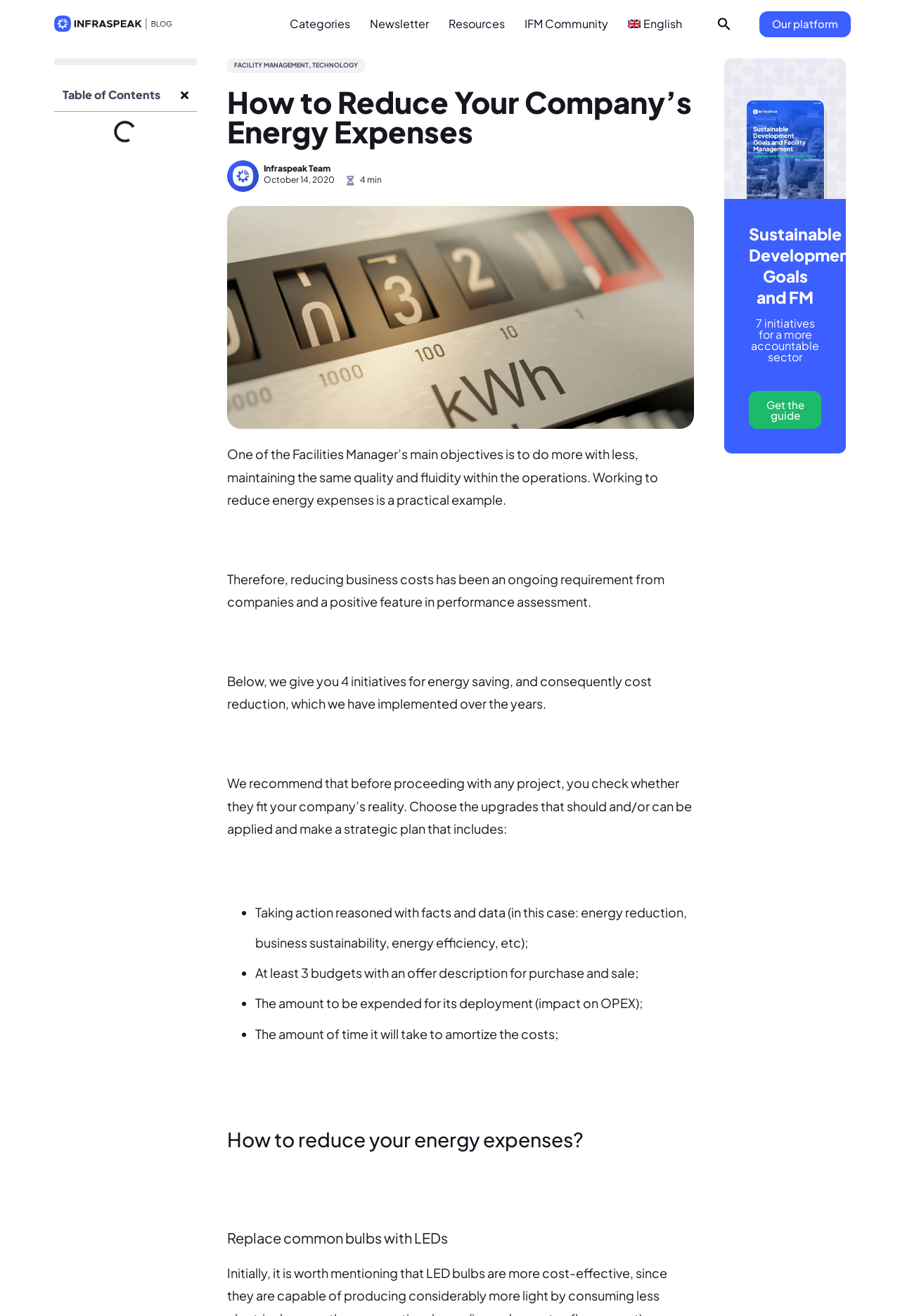Highlight the bounding box coordinates of the element you need to click to perform the following instruction: "Click the 'MAKE A DONATION' link."

None